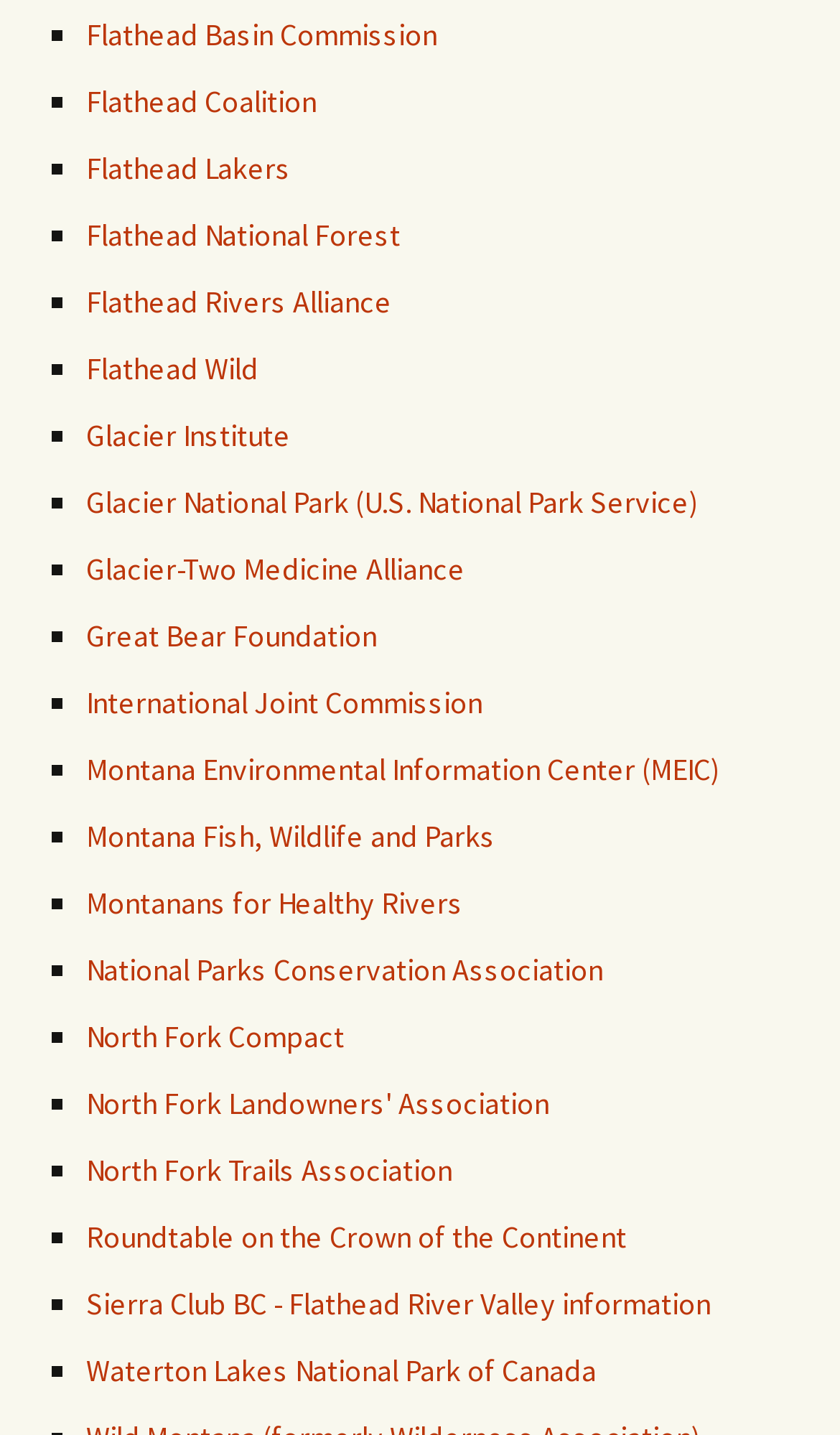Given the element description North Fork Landowners' Association, specify the bounding box coordinates of the corresponding UI element in the format (top-left x, top-left y, bottom-right x, bottom-right y). All values must be between 0 and 1.

[0.103, 0.755, 0.654, 0.782]